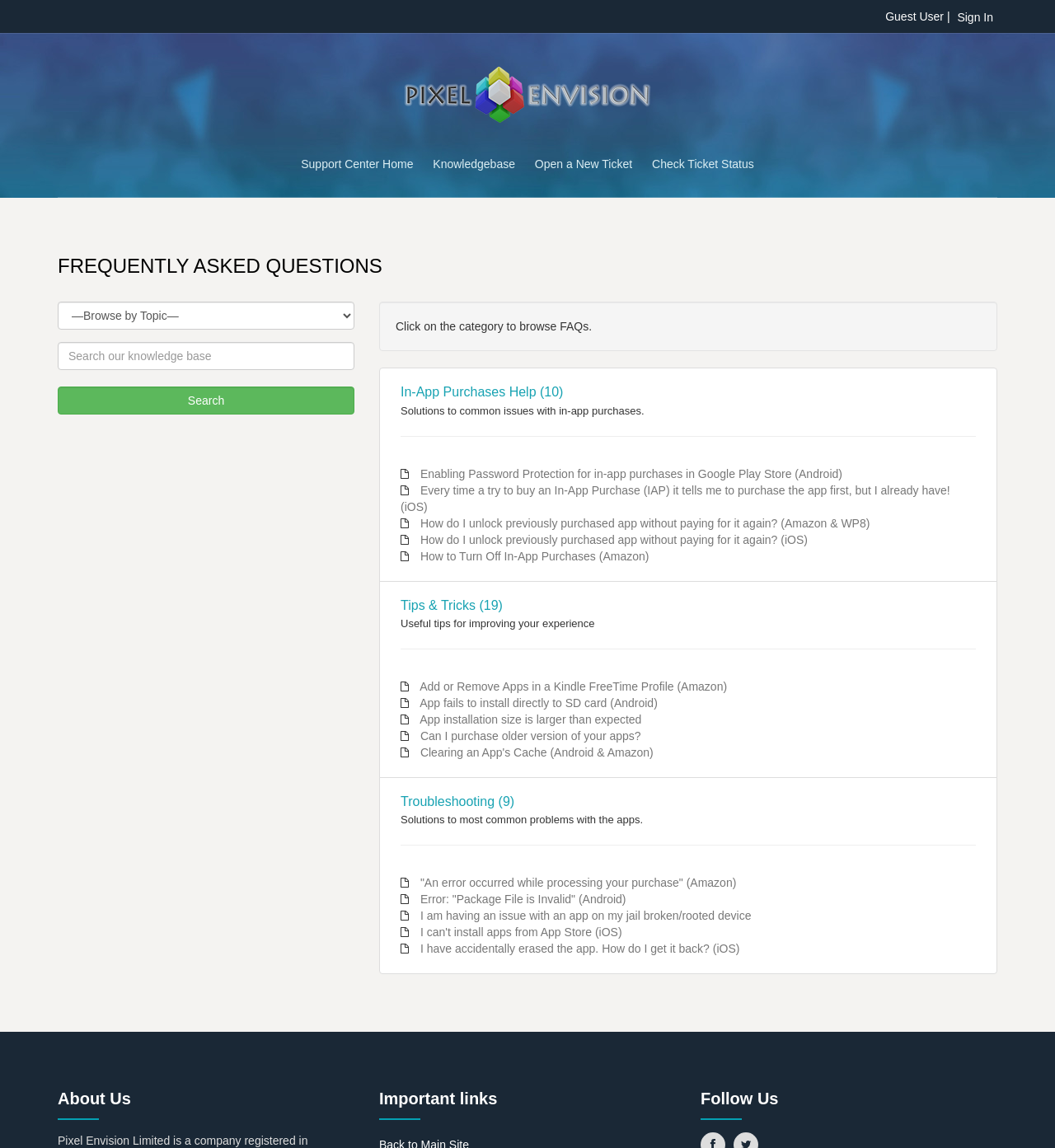What is the function of the search box?
Observe the image and answer the question with a one-word or short phrase response.

Search knowledge base